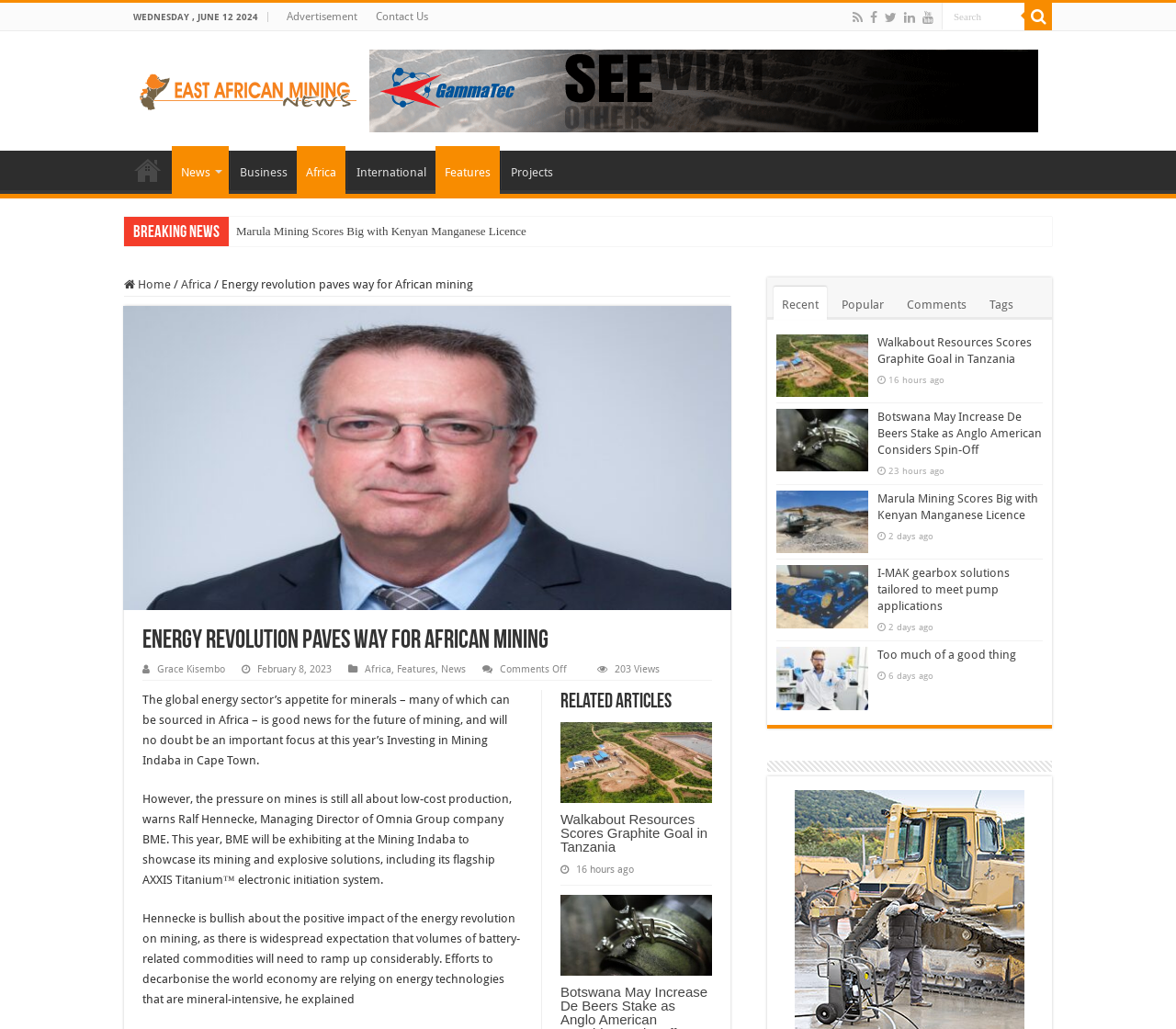Find the bounding box coordinates for the element that must be clicked to complete the instruction: "Check the church's social media on Instagram". The coordinates should be four float numbers between 0 and 1, indicated as [left, top, right, bottom].

None